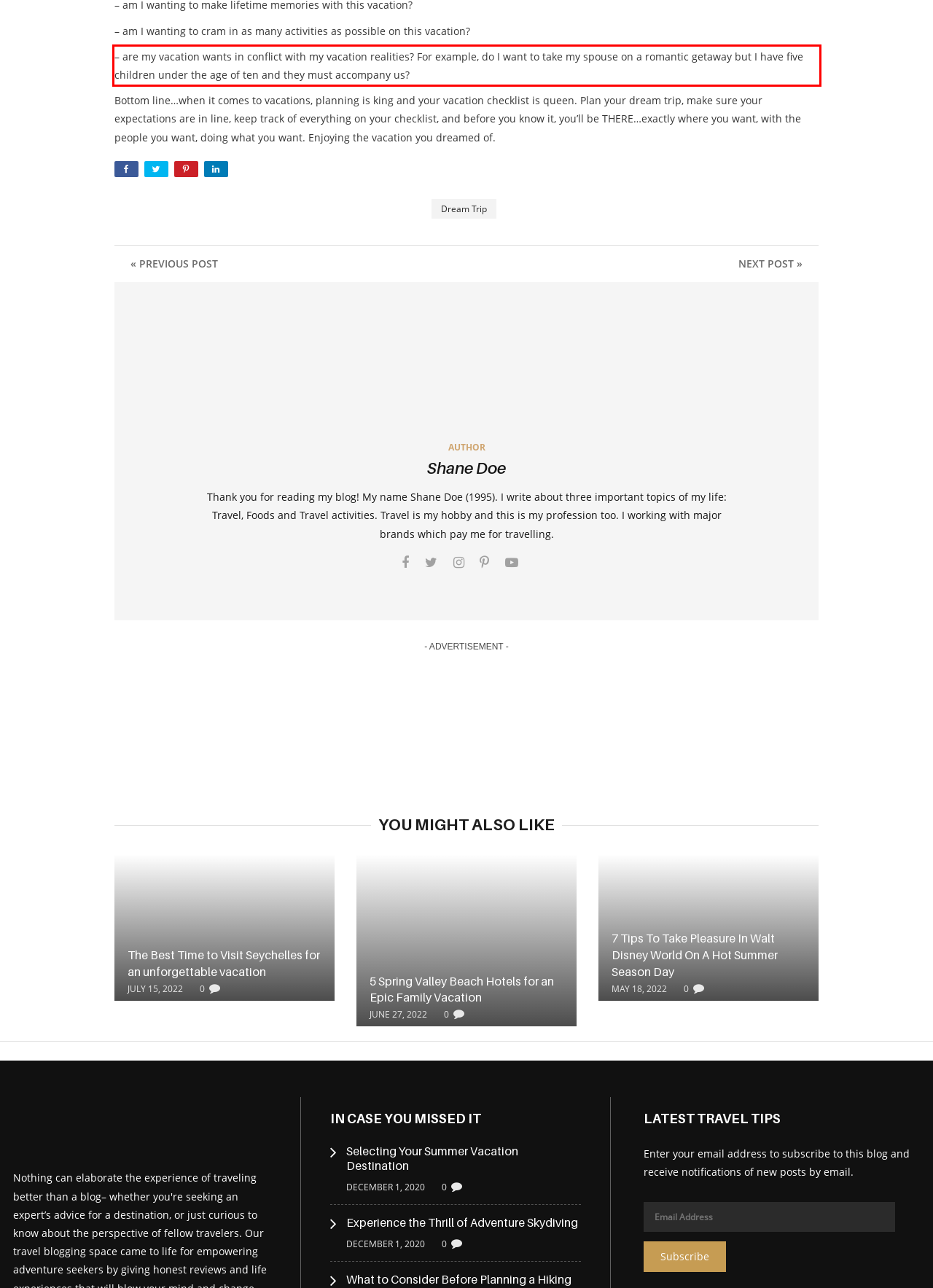You have a webpage screenshot with a red rectangle surrounding a UI element. Extract the text content from within this red bounding box.

– are my vacation wants in conflict with my vacation realities? For example, do I want to take my spouse on a romantic getaway but I have five children under the age of ten and they must accompany us?